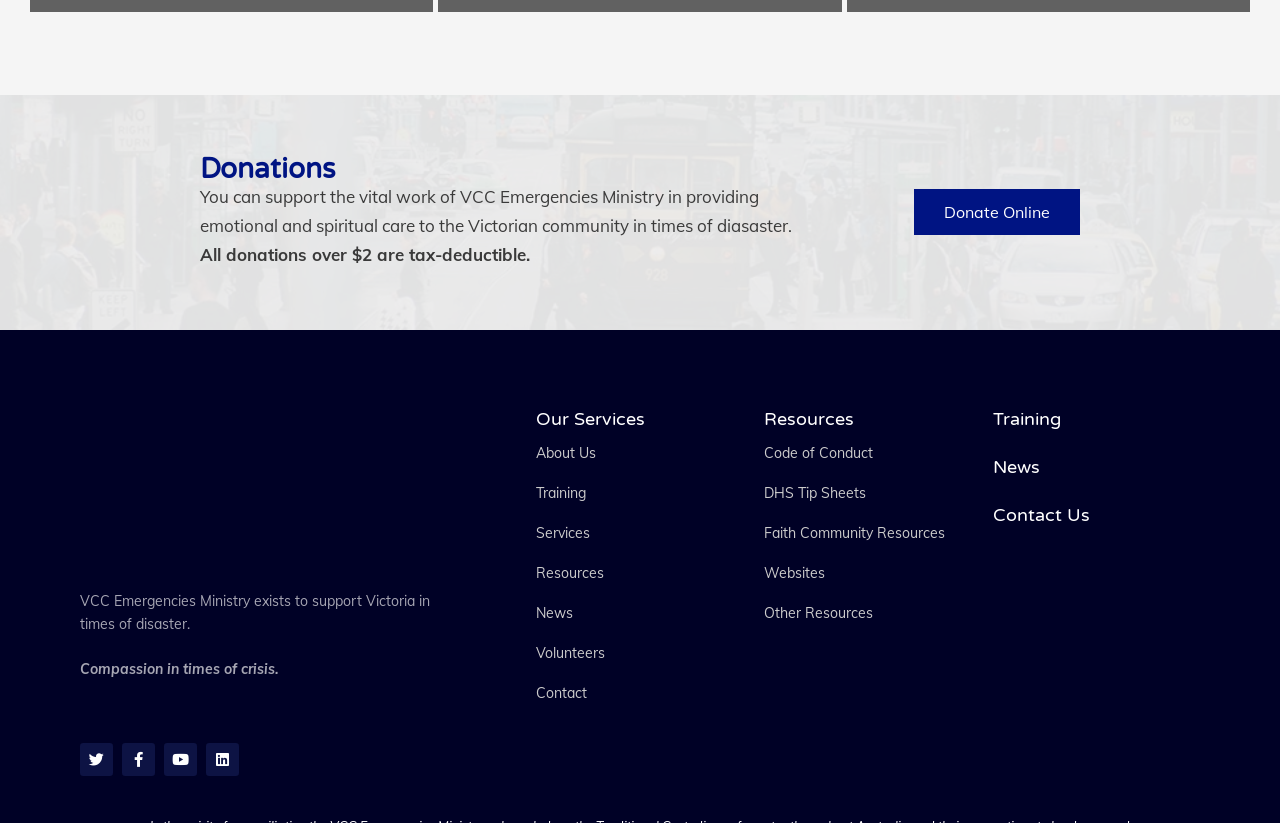Using the details in the image, give a detailed response to the question below:
What are the services provided by the ministry?

The heading 'Our Services' suggests that the ministry provides various services, which can be found in the heading element with the text 'Our Services'.